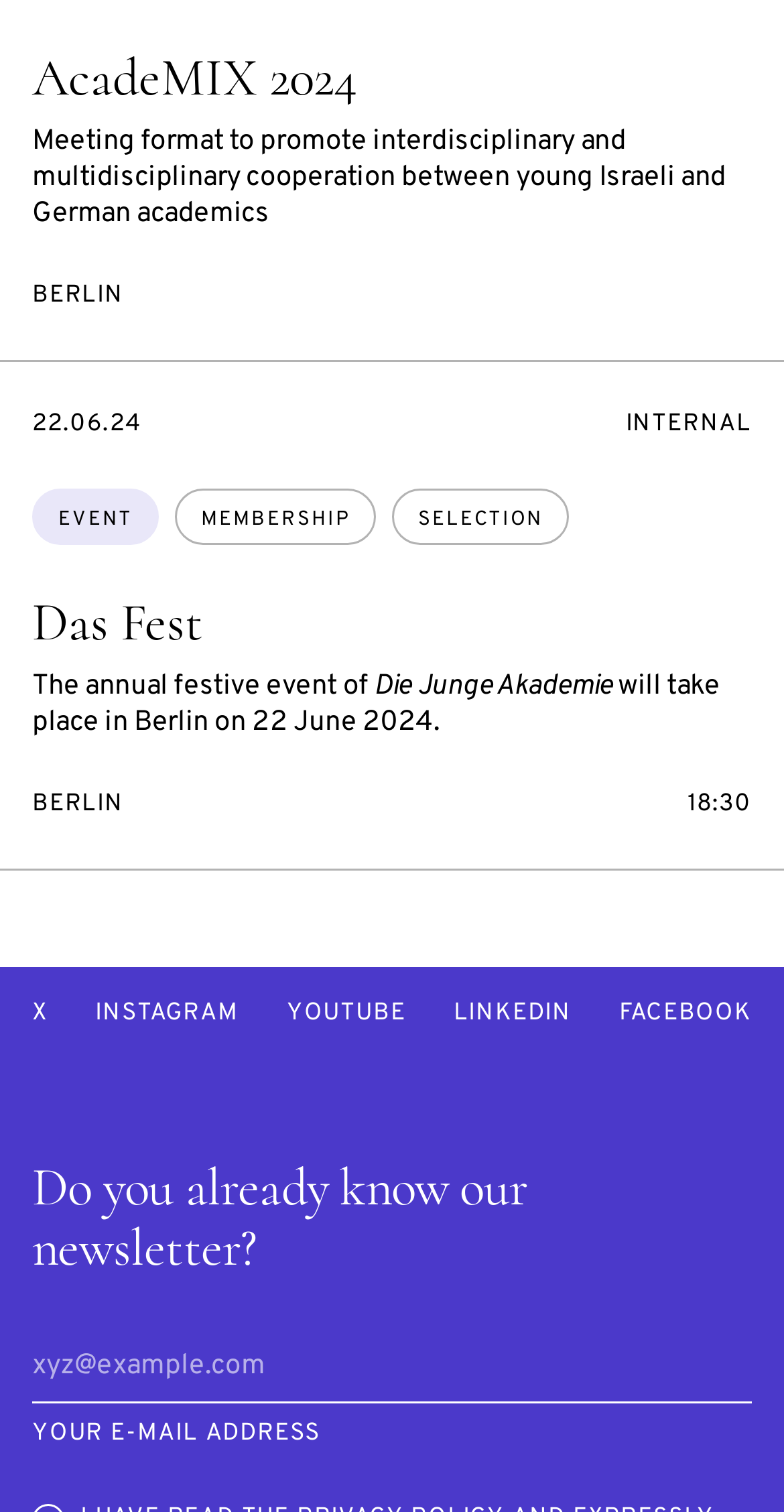From the webpage screenshot, predict the bounding box of the UI element that matches this description: "the feedback".

None